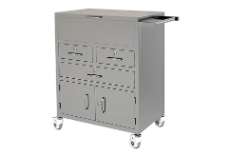Please provide a one-word or phrase answer to the question: 
What is the benefit of the trolley's multiple drawers and compartments?

Organizing medical supplies